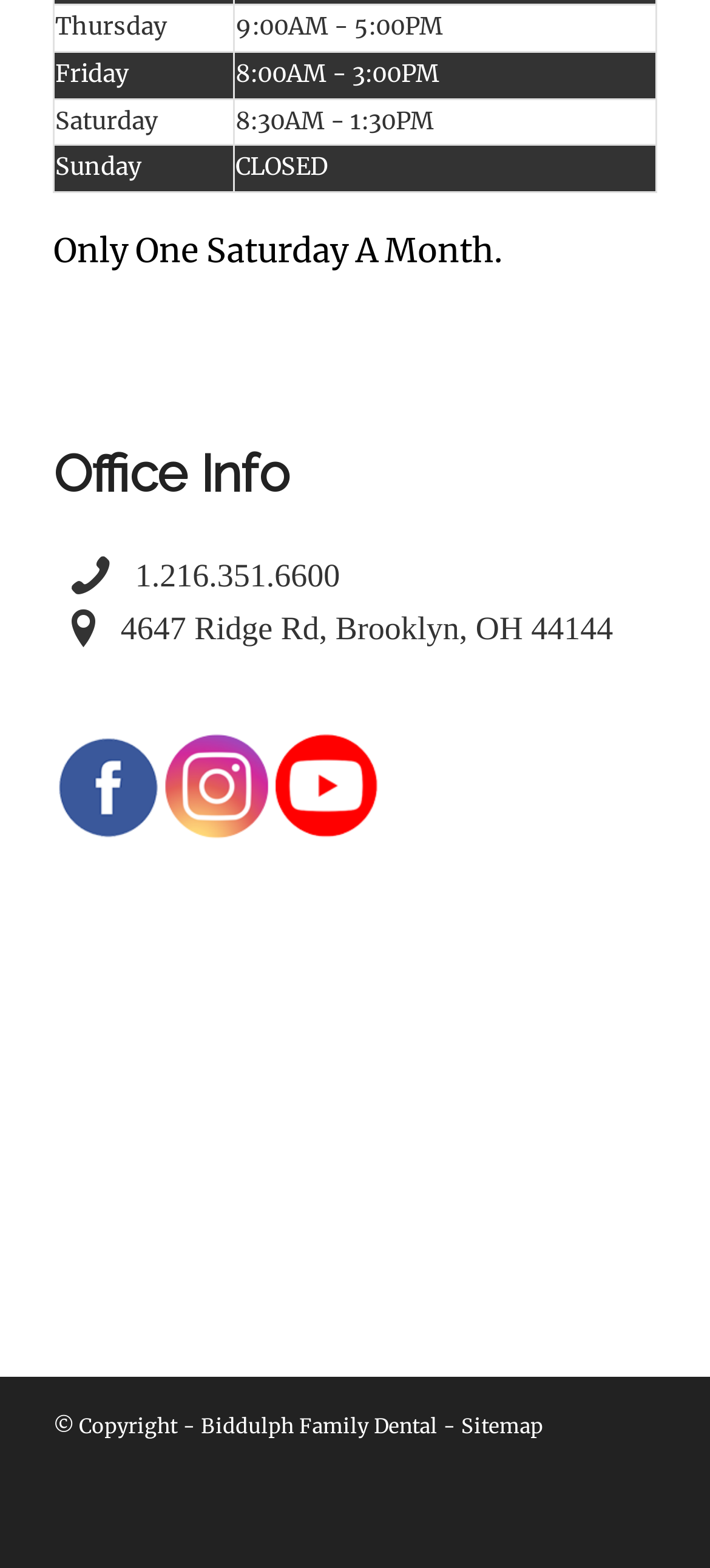Mark the bounding box of the element that matches the following description: "parent_node: Office Info".

[0.383, 0.519, 0.537, 0.541]